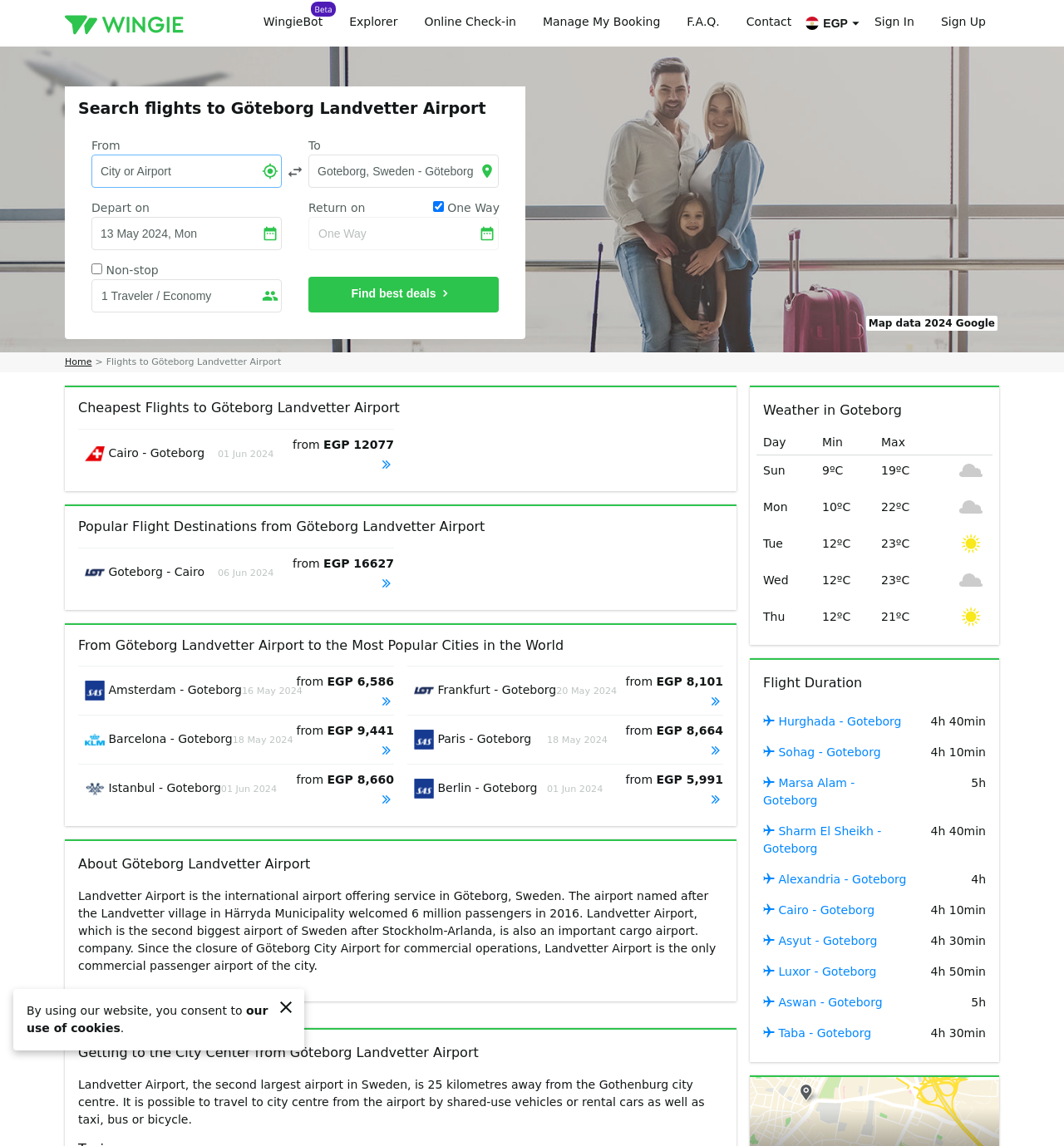Give the bounding box coordinates for the element described by: "EGP".

[0.757, 0.012, 0.808, 0.028]